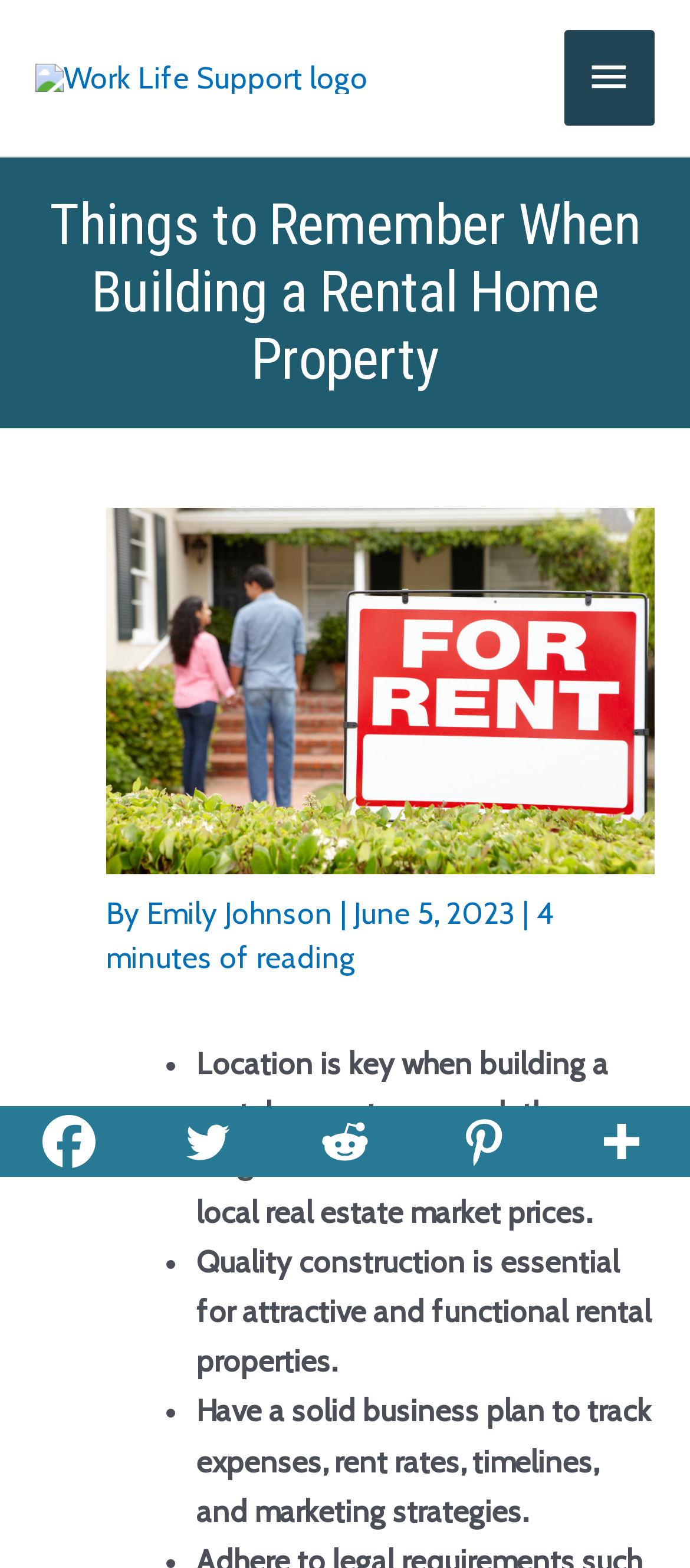Locate the bounding box coordinates of the clickable area to execute the instruction: "Expand the Main Menu". Provide the coordinates as four float numbers between 0 and 1, represented as [left, top, right, bottom].

[0.817, 0.019, 0.949, 0.08]